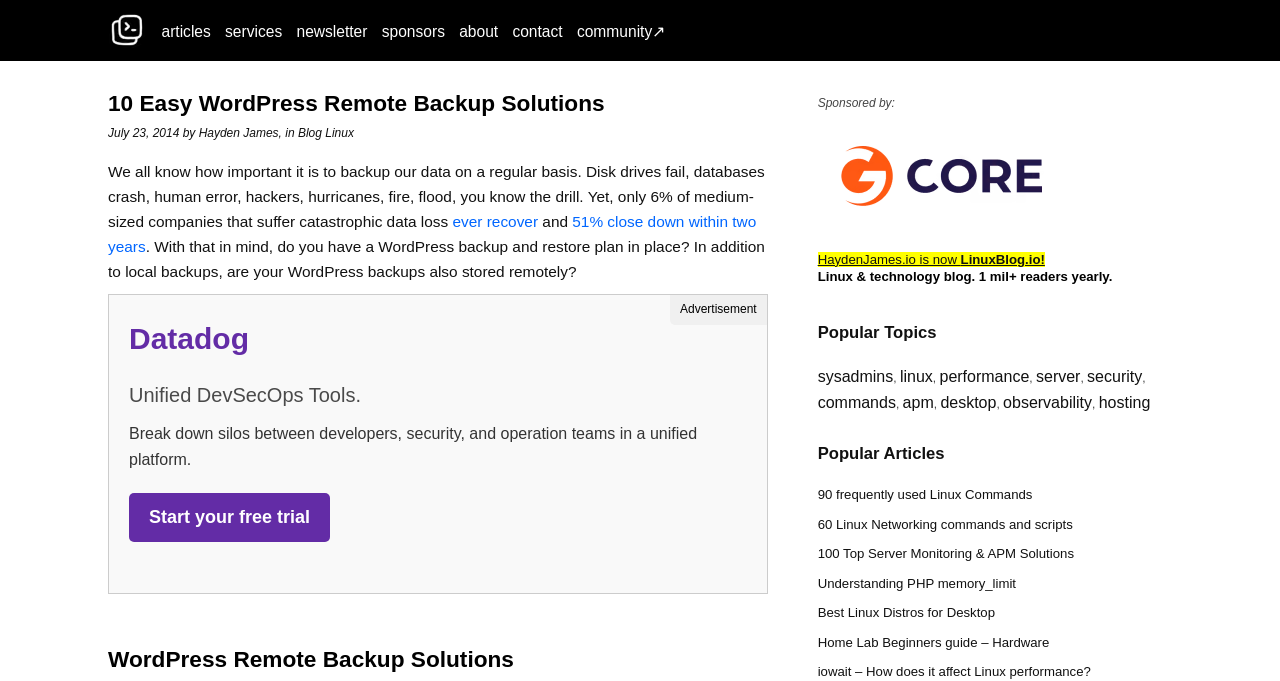Please identify and generate the text content of the webpage's main heading.

10 Easy WordPress Remote Backup Solutions